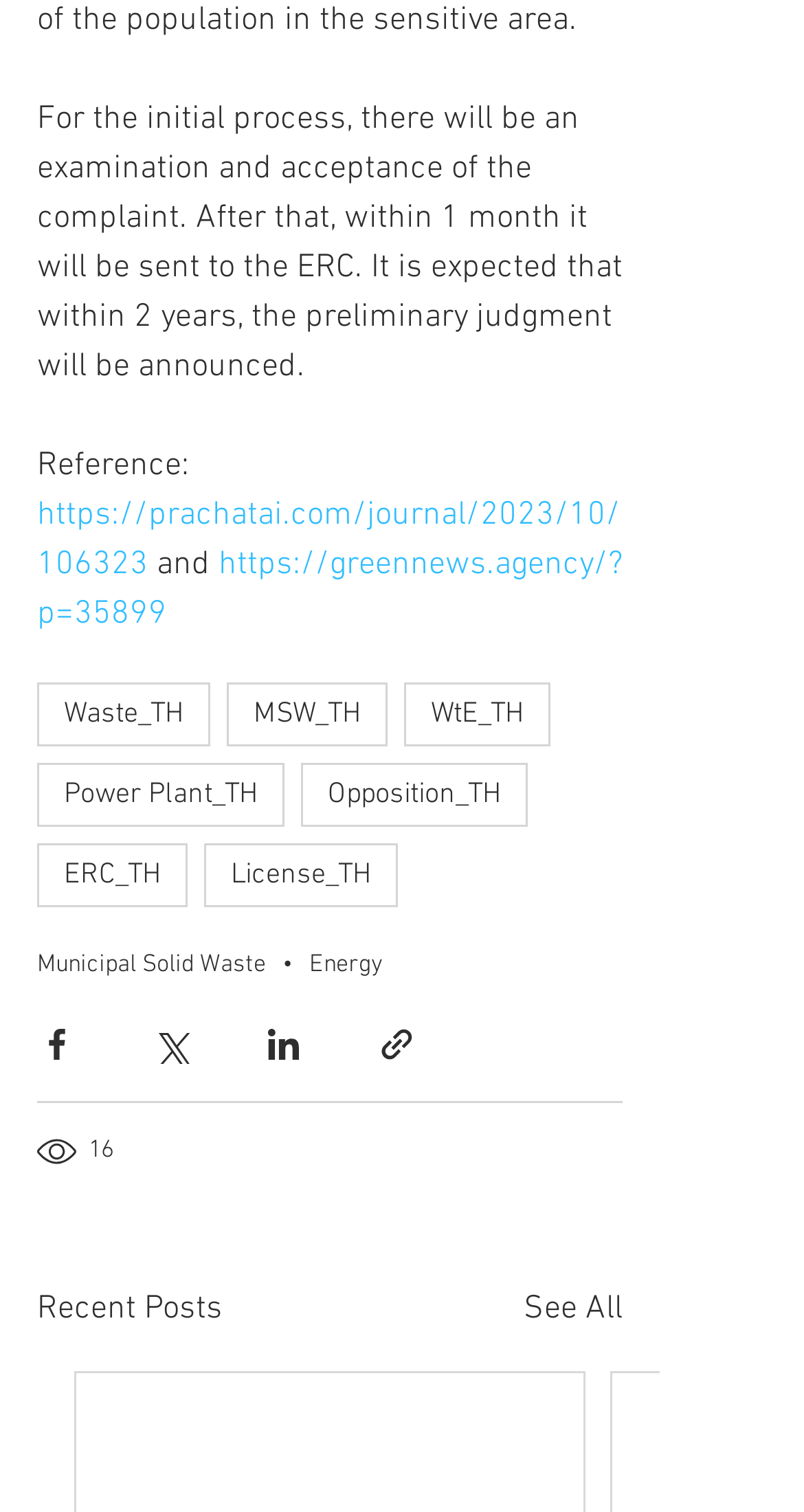Answer briefly with one word or phrase:
What is the category of the link 'Municipal Solid Waste'?

Waste